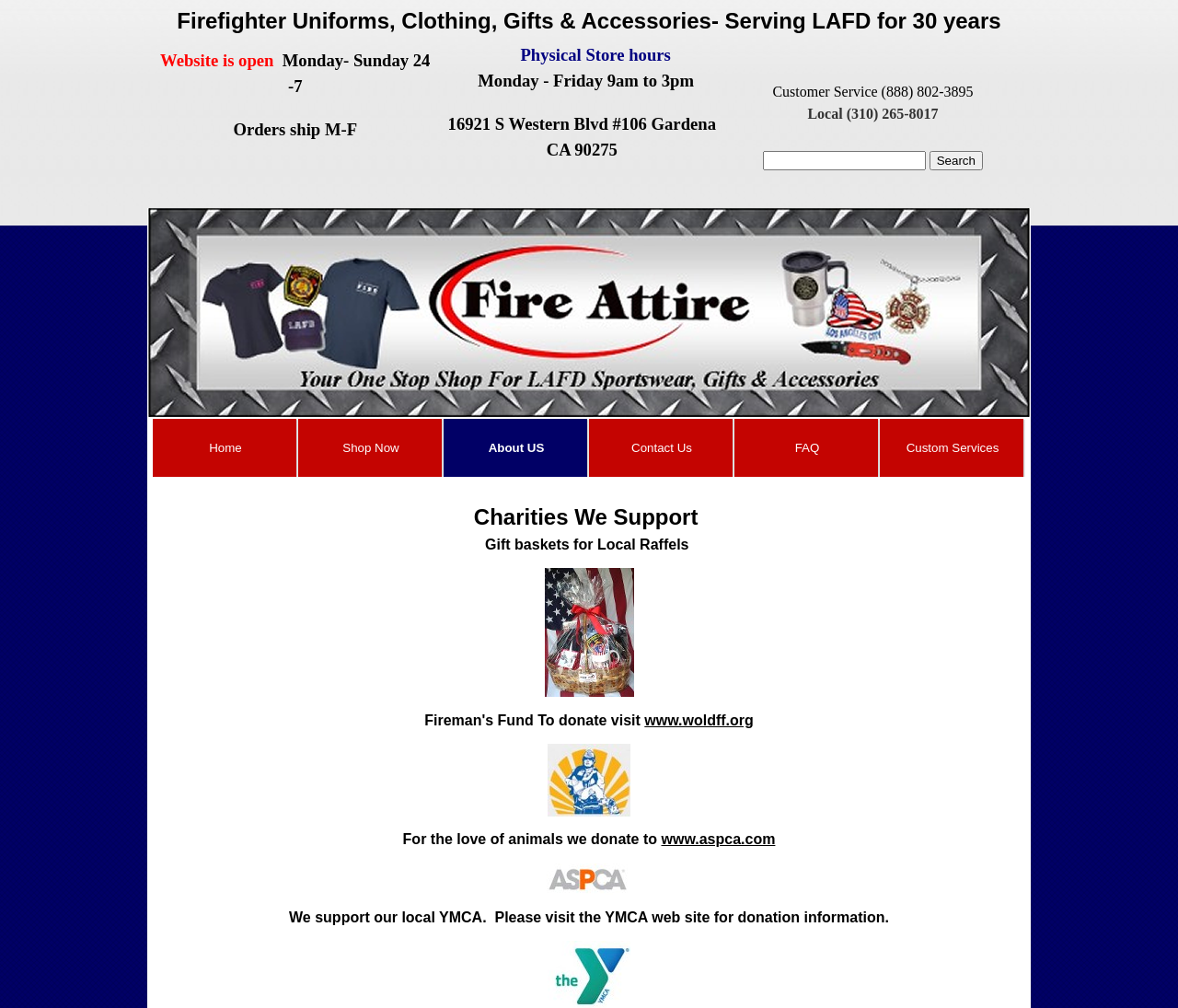What is the business hours of the physical store?
Please provide a single word or phrase as the answer based on the screenshot.

9am to 3pm